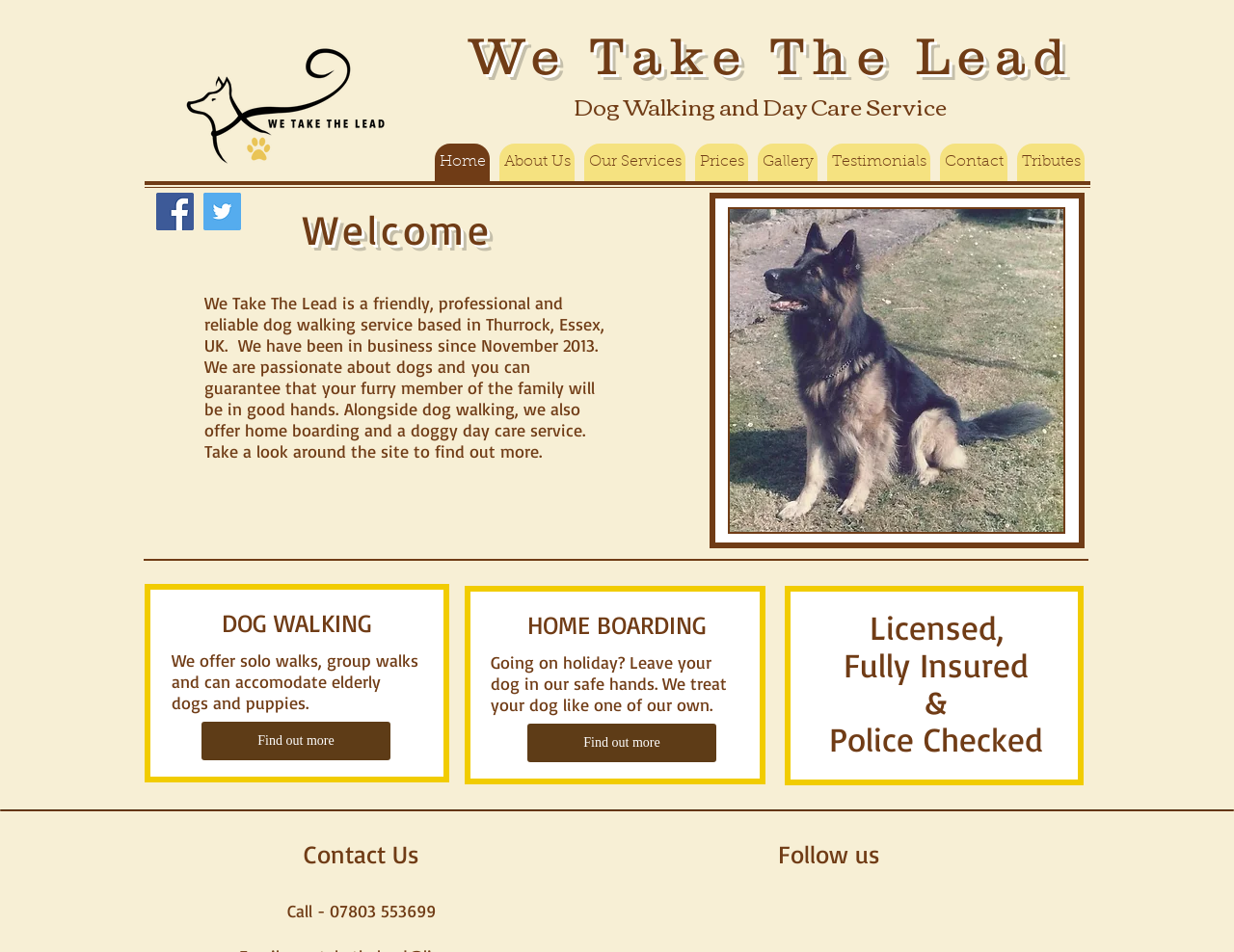What is the main heading of this webpage? Please extract and provide it.

We Take The Lead